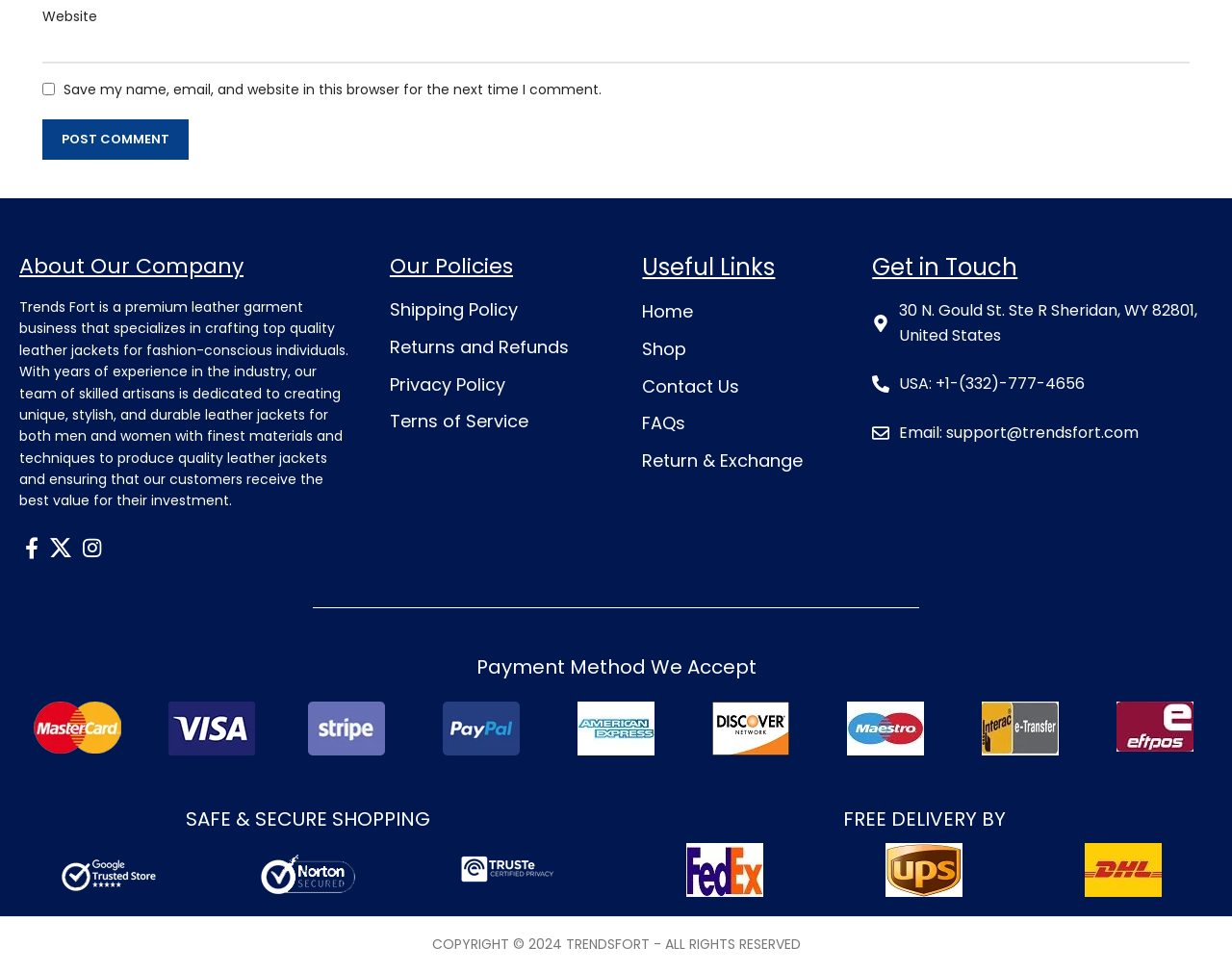Give a one-word or short phrase answer to this question: 
What is the copyright year?

2024